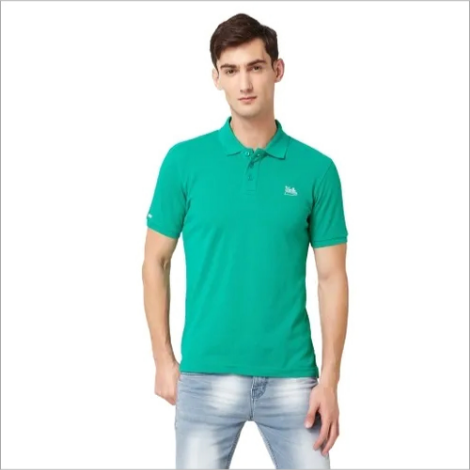Create an extensive and detailed description of the image.

The image features a man modeling a vibrant green cotton polo t-shirt, showcasing its comfort and style. The polo has a classic collar and a button-up design, emphasizing a casual yet polished look. The wearer pairs the shirt with light blue jeans, highlighting the t-shirt's versatile aesthetic suitable for various occasions. This design is part of the "Mens Cotton Polo T Shirt" collection, which is crafted from soft cotton material, ensuring breathability and ease. It is ideal for spring and rainy seasons, and available in sizes S, M, L, and XL. The product exemplifies a plain pattern for a clean and minimalist appeal, making it a staple piece in any man's wardrobe.